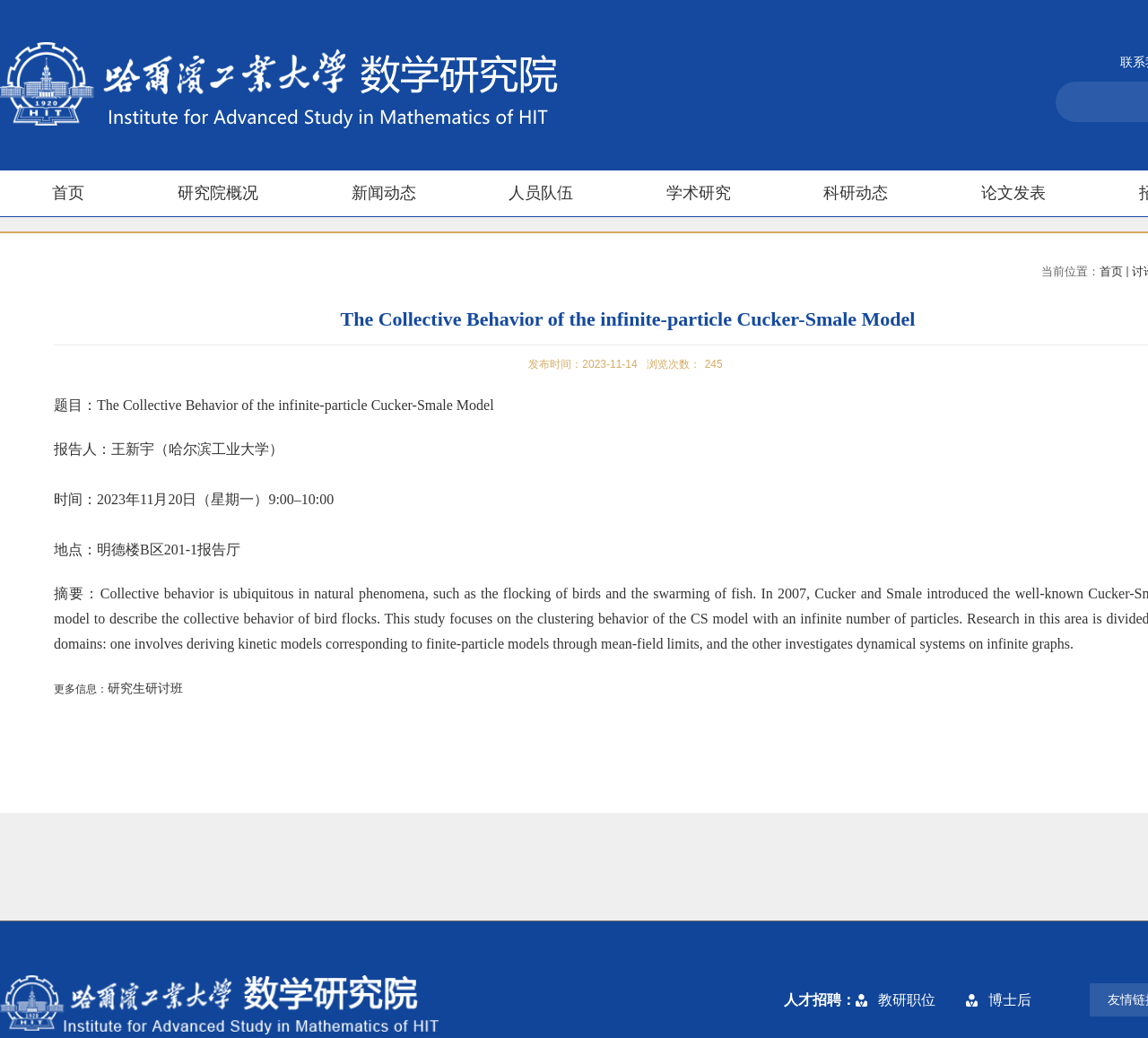Based on the element description: "研究院概况", identify the UI element and provide its bounding box coordinates. Use four float numbers between 0 and 1, [left, top, right, bottom].

[0.116, 0.164, 0.264, 0.208]